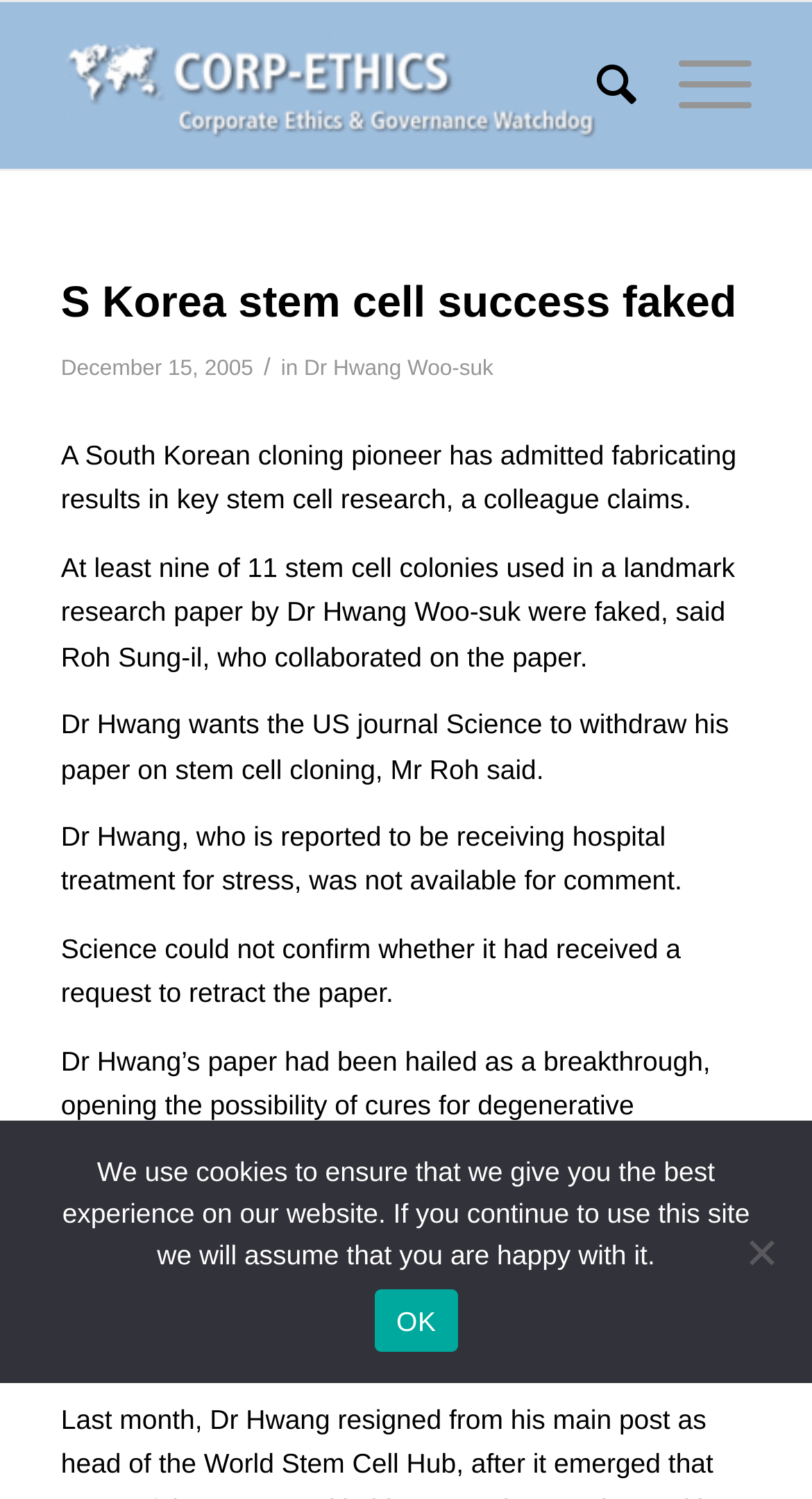Please give a succinct answer to the question in one word or phrase:
What is the possibility opened by Dr Hwang's paper?

cures for degenerative diseases